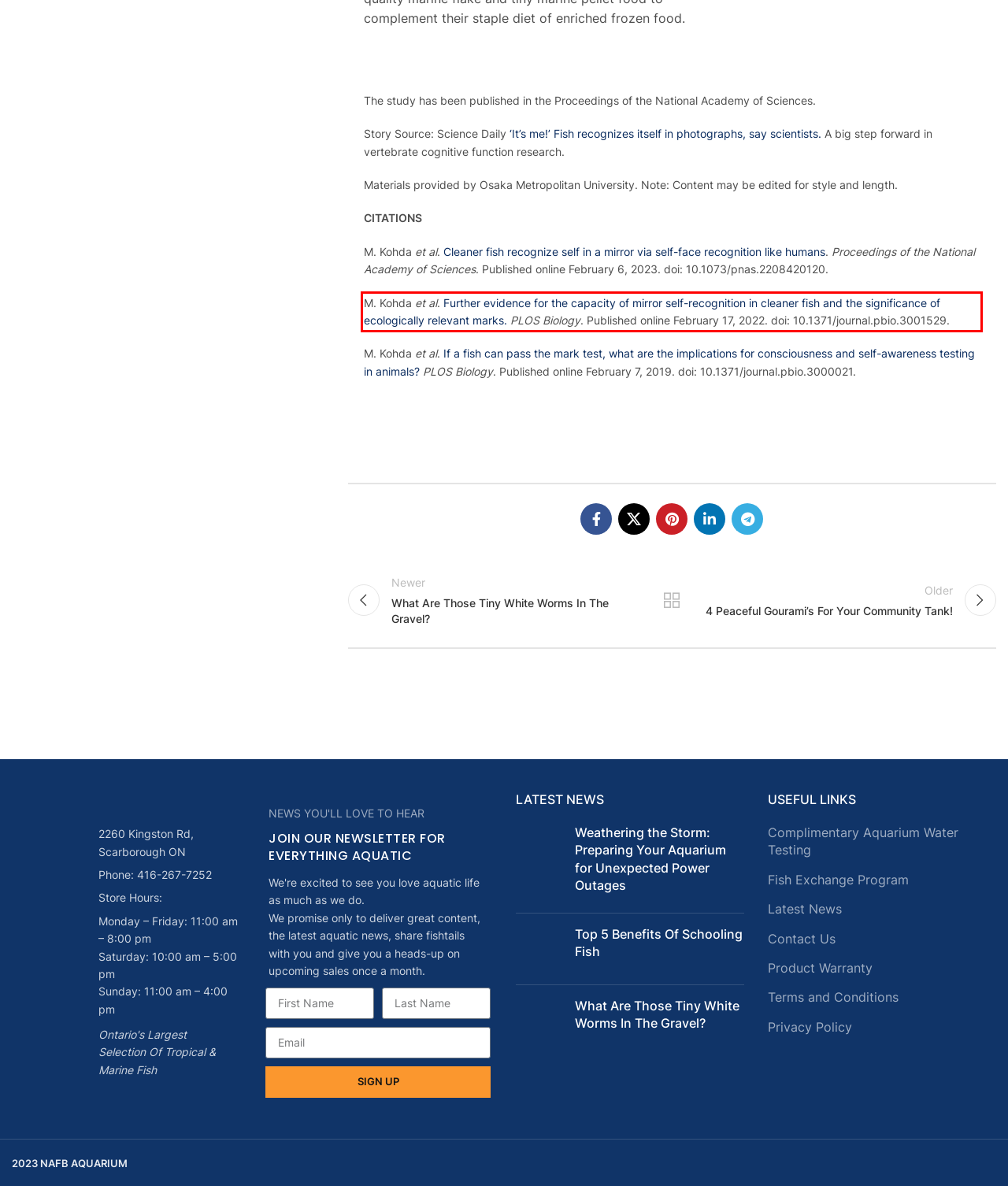Examine the screenshot of the webpage, locate the red bounding box, and generate the text contained within it.

M. Kohda et al. Further evidence for the capacity of mirror self-recognition in cleaner fish and the significance of ecologically relevant marks. PLOS Biology. Published online February 17, 2022. doi: 10.1371/journal.pbio.3001529.